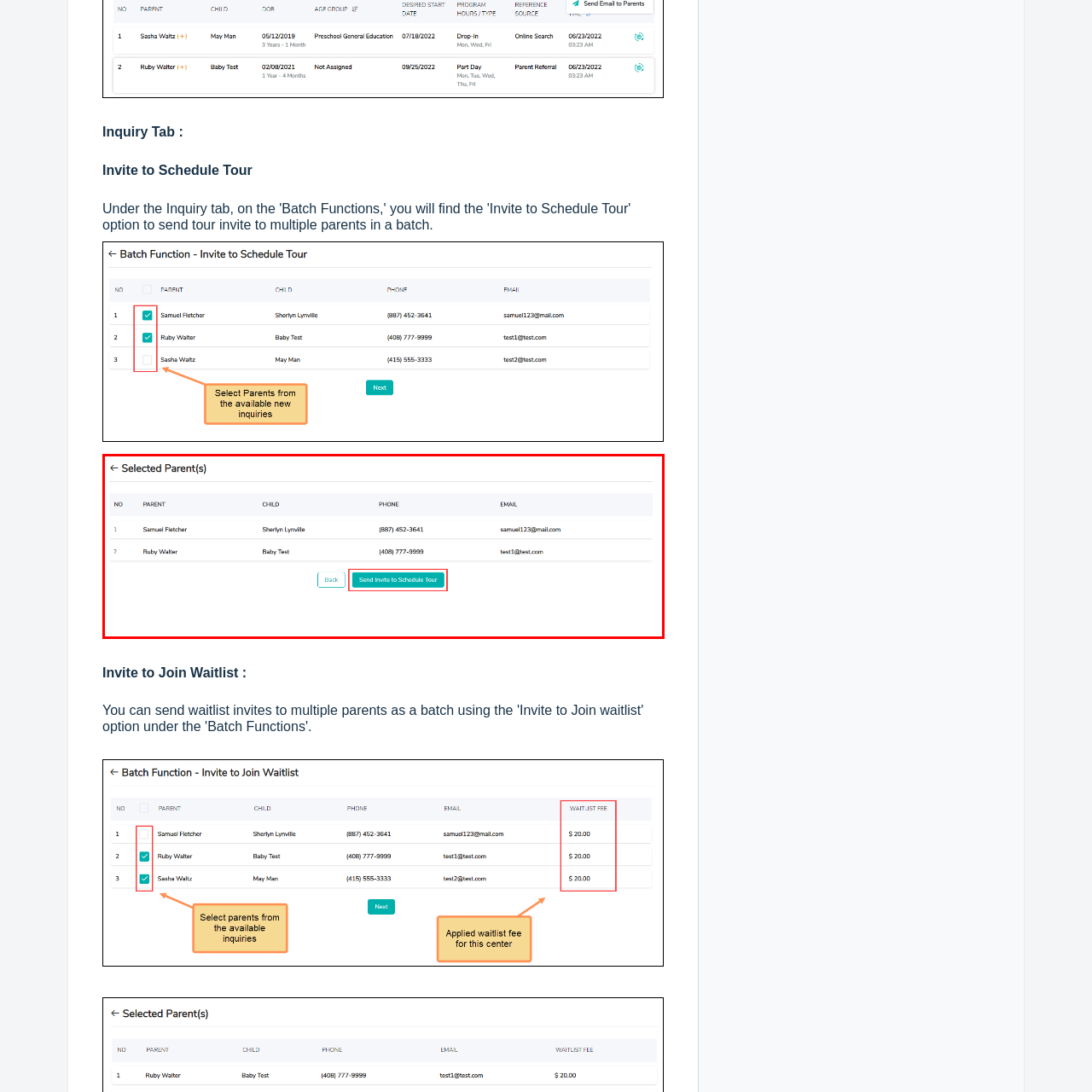What is the purpose of the prominent button?
Carefully look at the image inside the red bounding box and answer the question in a detailed manner using the visual details present.

The question asks for the purpose of the prominent button in the user interface section. By analyzing the caption, we can see that the prominent button is labeled 'Send Invite to Schedule Tour', which indicates that its purpose is to invite parents to arrange a tour.